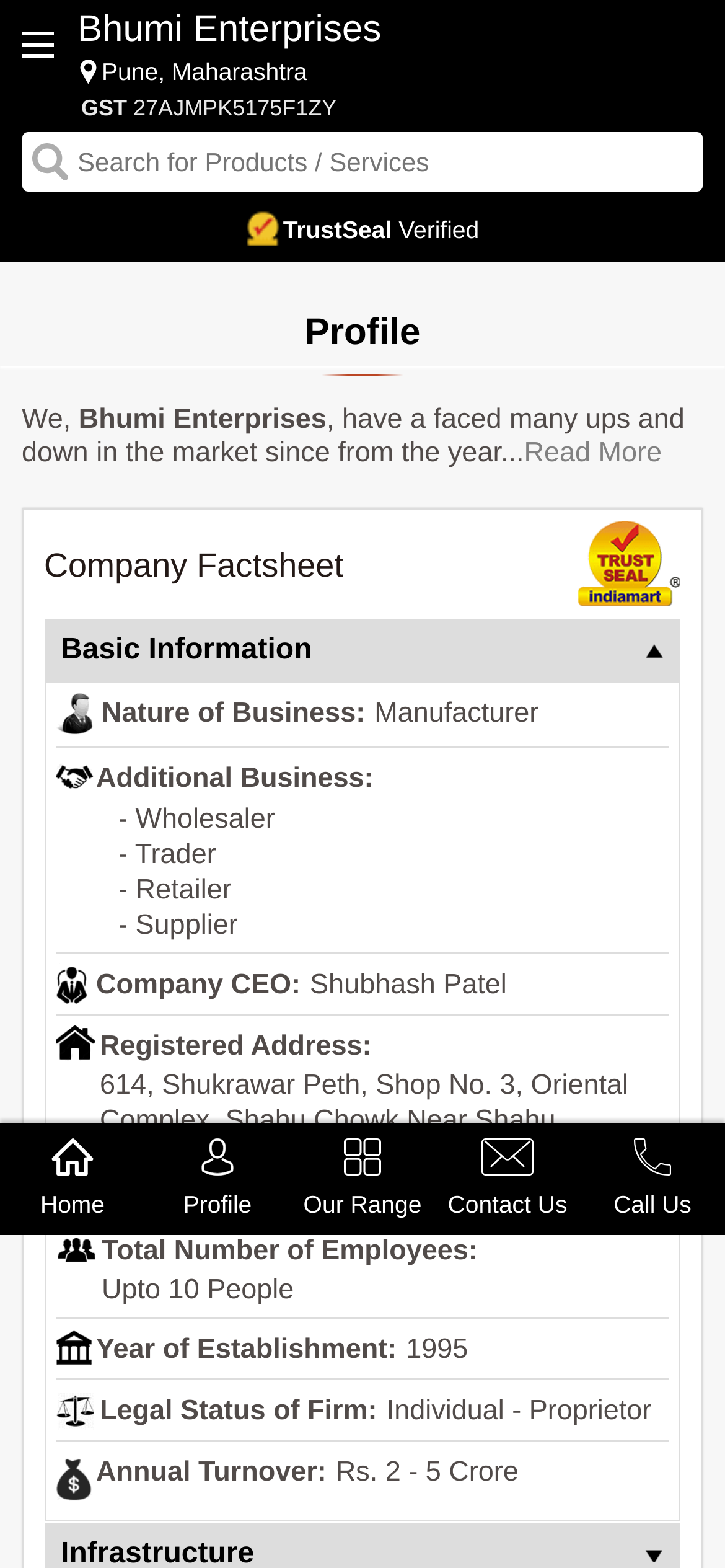Using the given element description, provide the bounding box coordinates (top-left x, top-left y, bottom-right x, bottom-right y) for the corresponding UI element in the screenshot: Home

[0.0, 0.716, 0.2, 0.776]